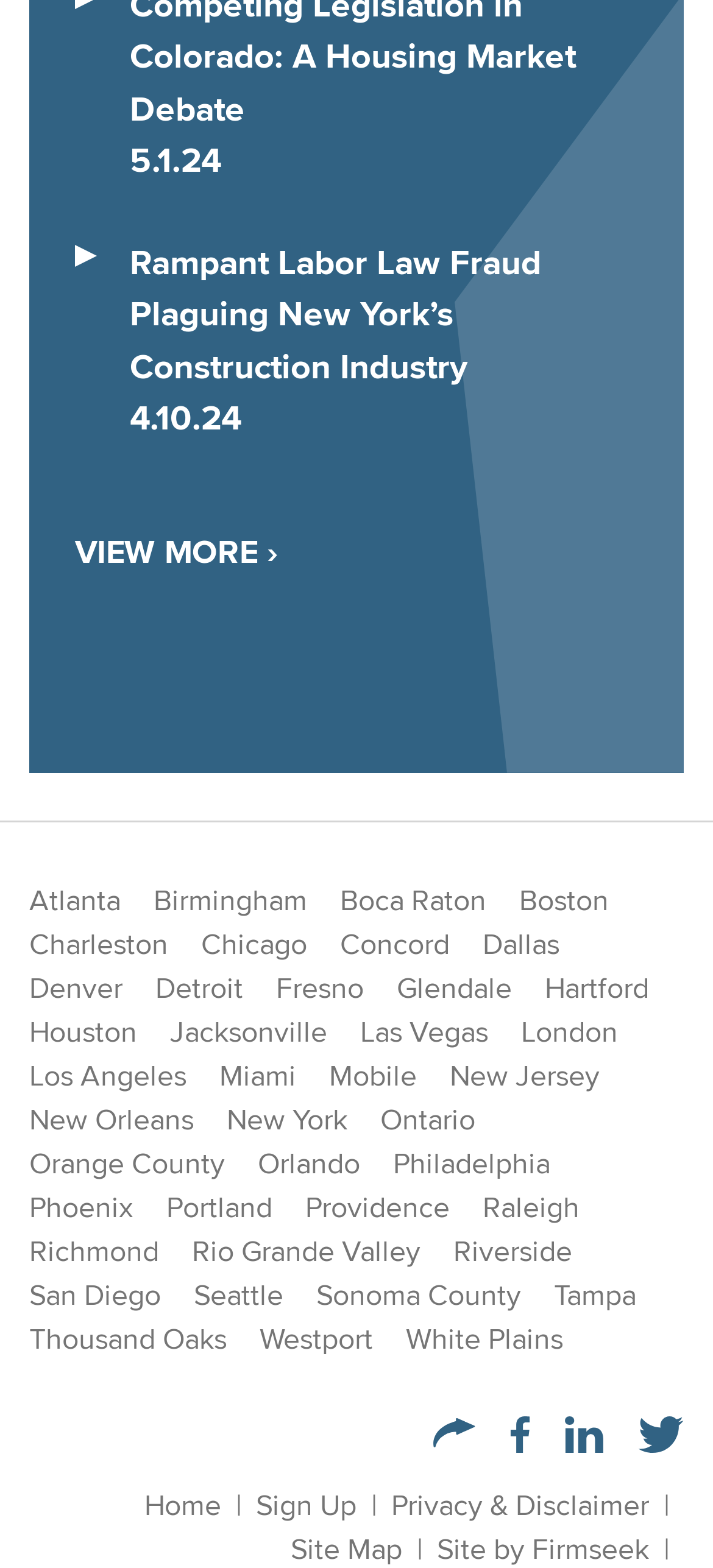Find the bounding box coordinates for the UI element whose description is: "Westport". The coordinates should be four float numbers between 0 and 1, in the format [left, top, right, bottom].

[0.364, 0.84, 0.523, 0.867]